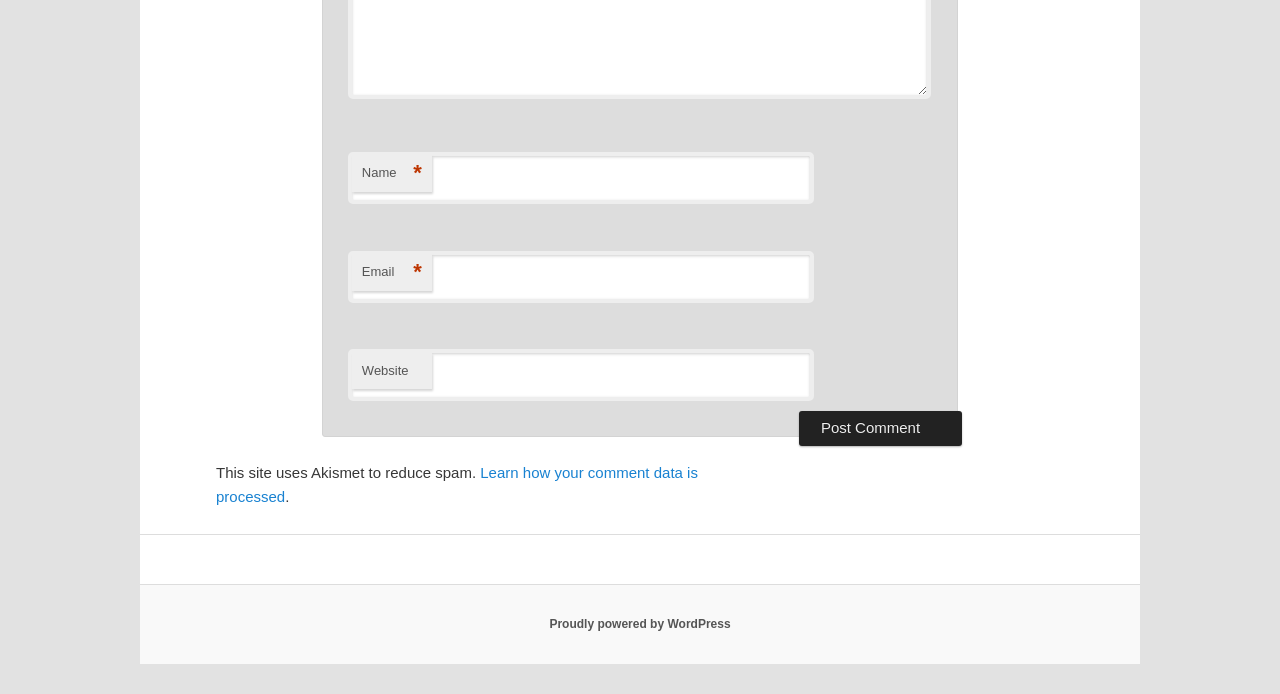Respond to the following query with just one word or a short phrase: 
What is the purpose of the 'Name' field?

To enter name